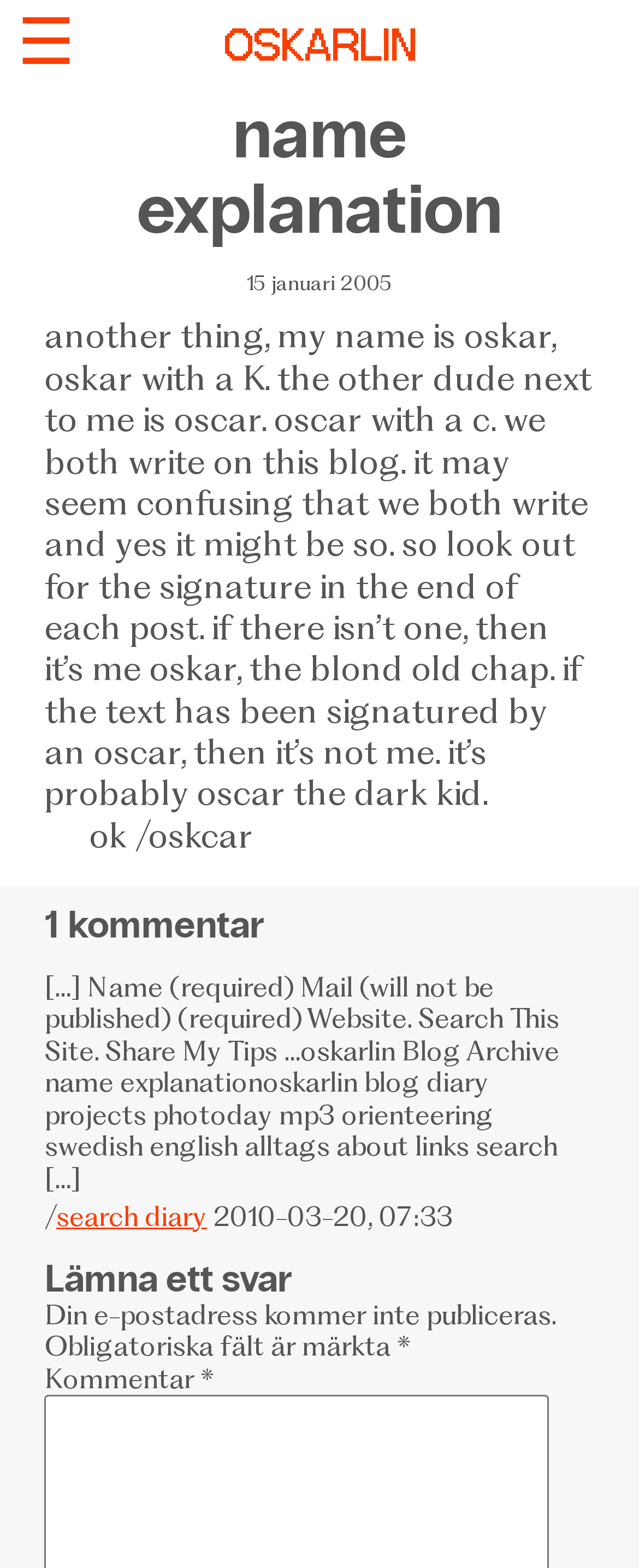What is the purpose of the signature in each post?
Using the image, elaborate on the answer with as much detail as possible.

According to the article, the signature is used to distinguish between oskar and oscar, as they both write on this blog and it may seem confusing.